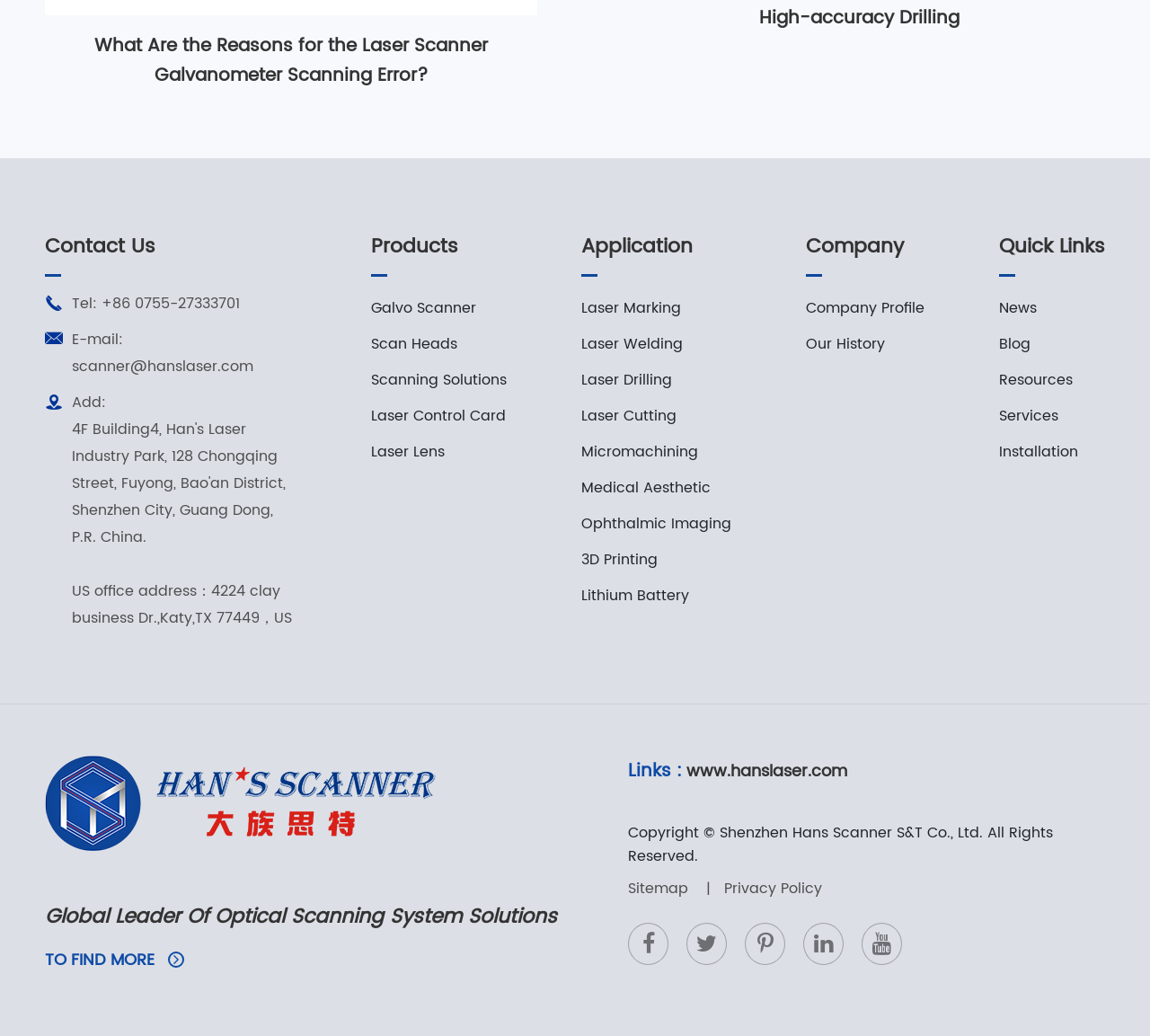Please provide a one-word or short phrase answer to the question:
What is the contact information of the company?

Tel: +86 0755-27333701, Email: scanner@hanslaser.com